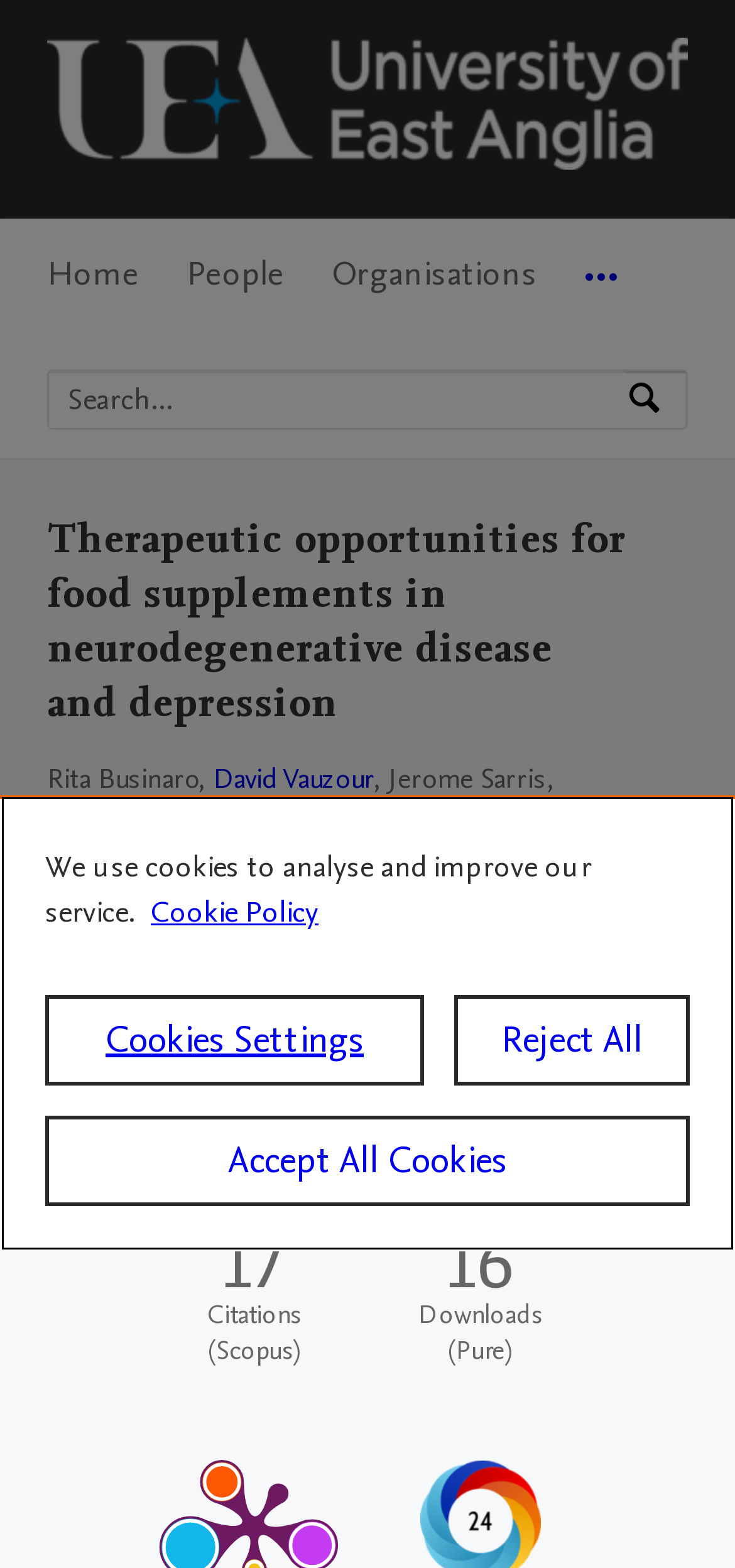What is the purpose of the search box?
From the image, respond with a single word or phrase.

Search by expertise, name or affiliation